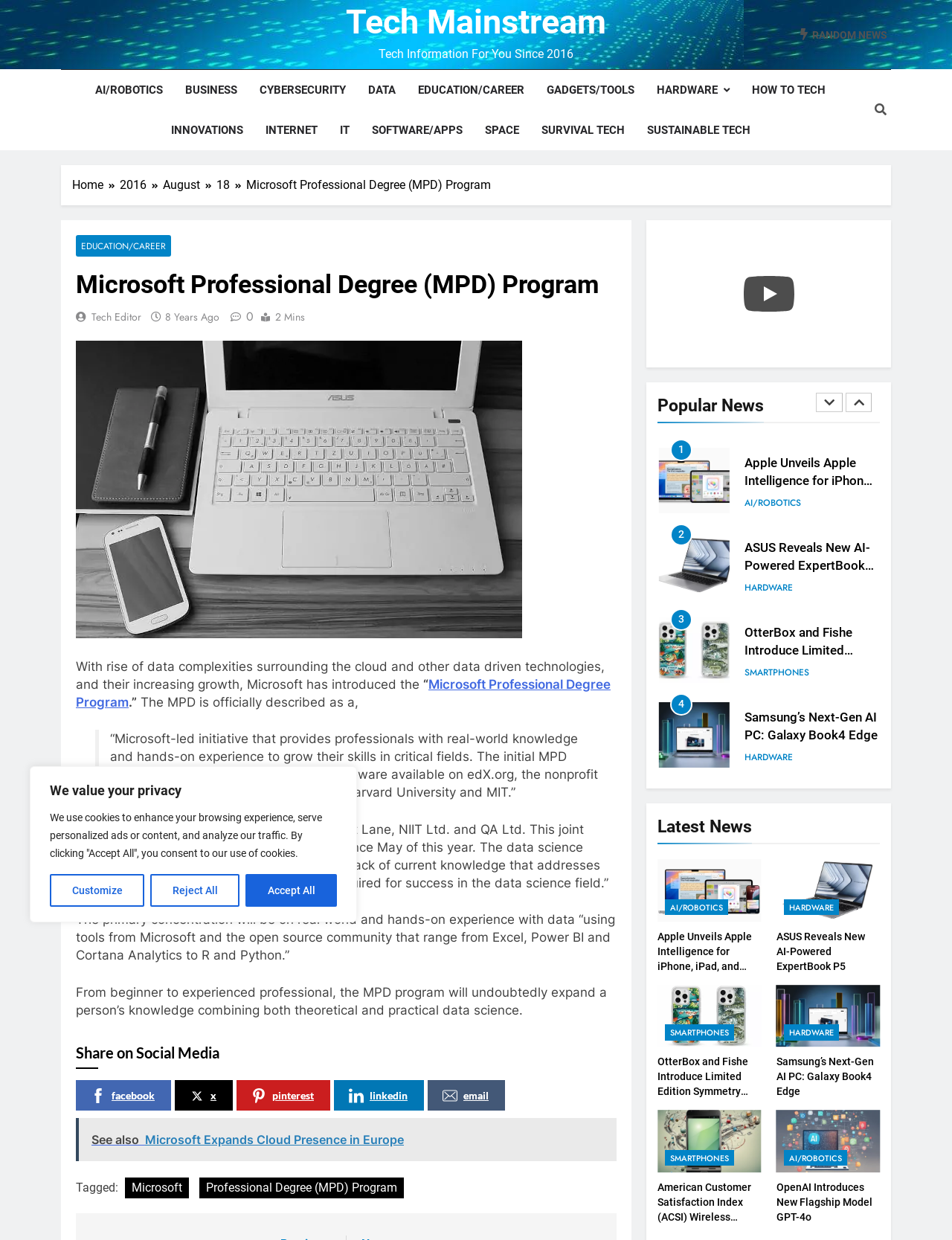Locate the bounding box coordinates of the item that should be clicked to fulfill the instruction: "Click the 'EDUCATION/CAREER' link".

[0.427, 0.056, 0.562, 0.089]